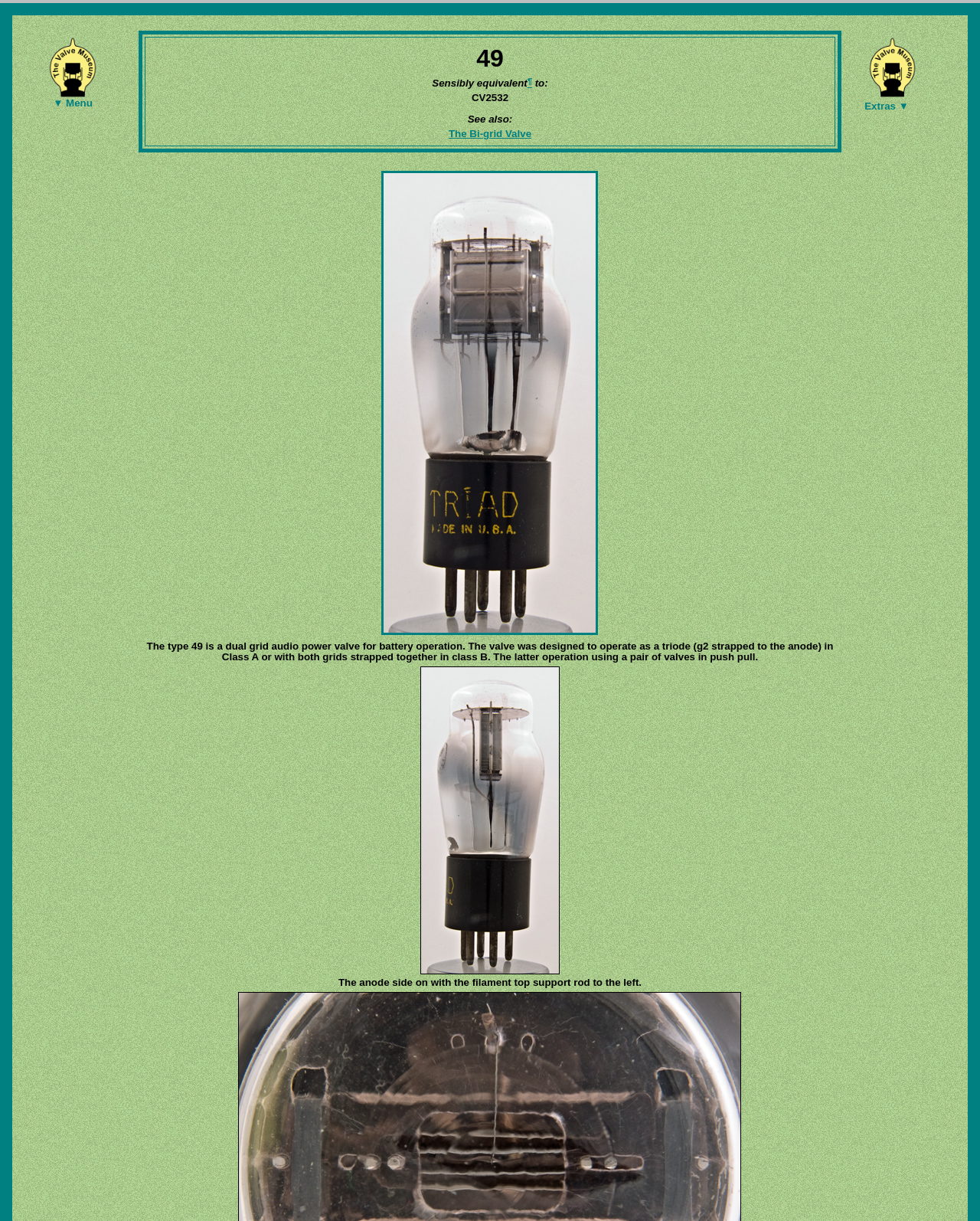Consider the image and give a detailed and elaborate answer to the question: 
What is the type of valve described on the webpage?

The type of valve is mentioned in the heading element, which states 'The type 49 is a dual grid audio power valve for battery operation'.